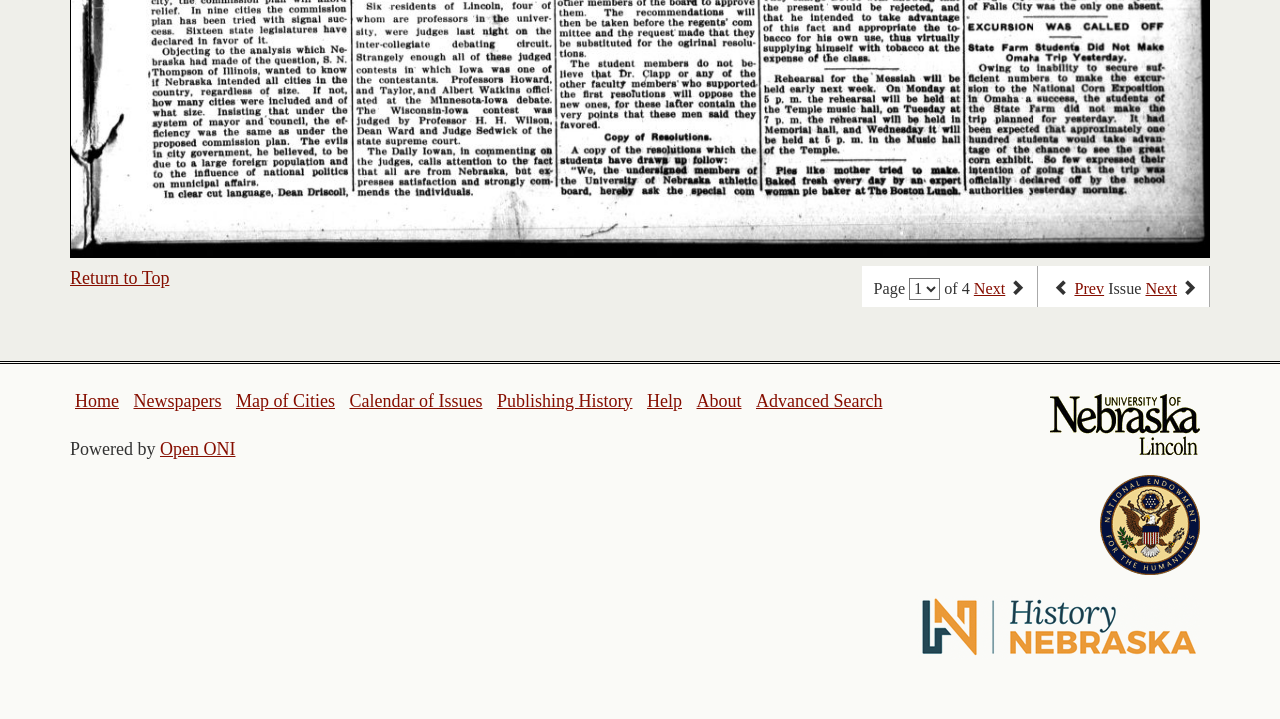What is the text above the 'Open ONI' link?
Based on the image, answer the question in a detailed manner.

I found the text above the 'Open ONI' link by looking at the StaticText element 'Powered by' which is located above the link, with bounding box coordinates [0.055, 0.611, 0.125, 0.639].